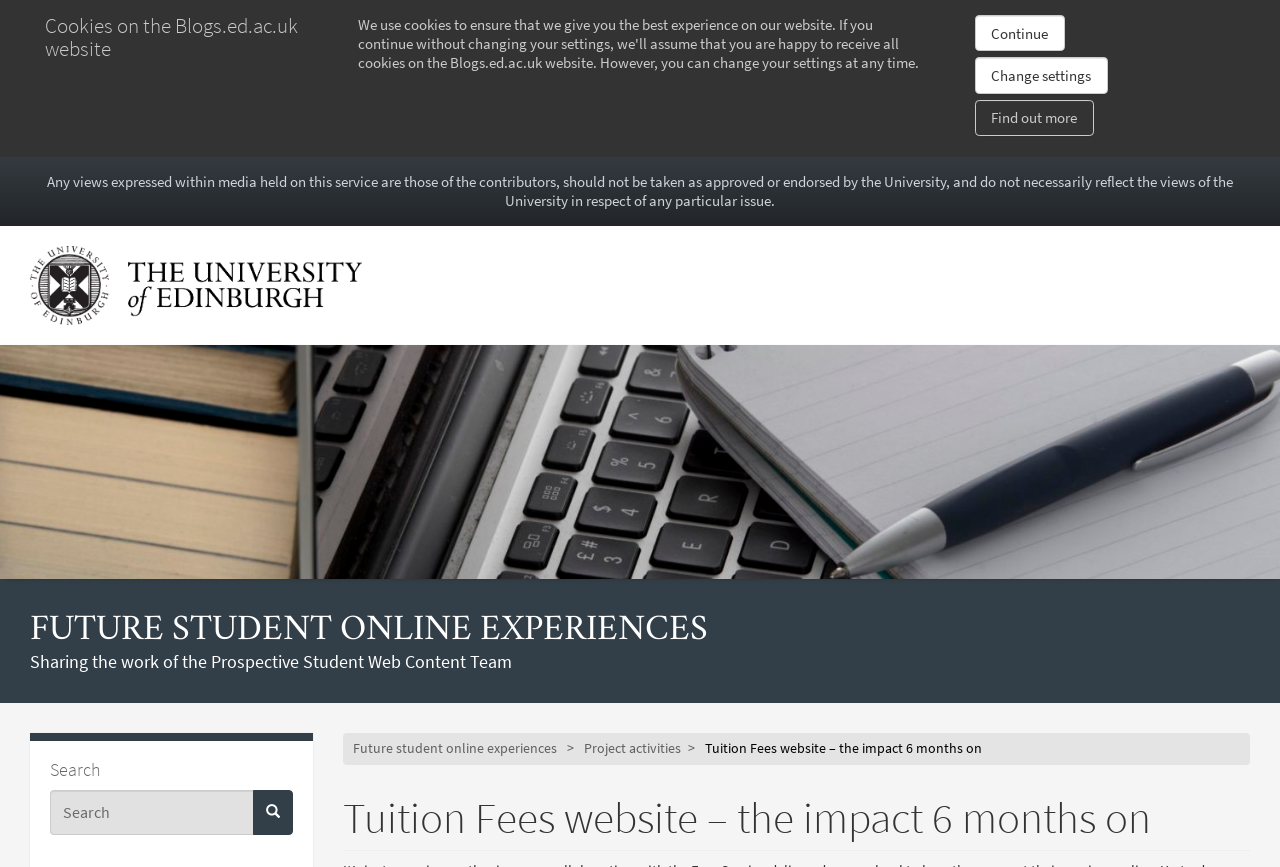Please locate the bounding box coordinates of the element that should be clicked to complete the given instruction: "Explore Project activities".

[0.456, 0.852, 0.532, 0.875]